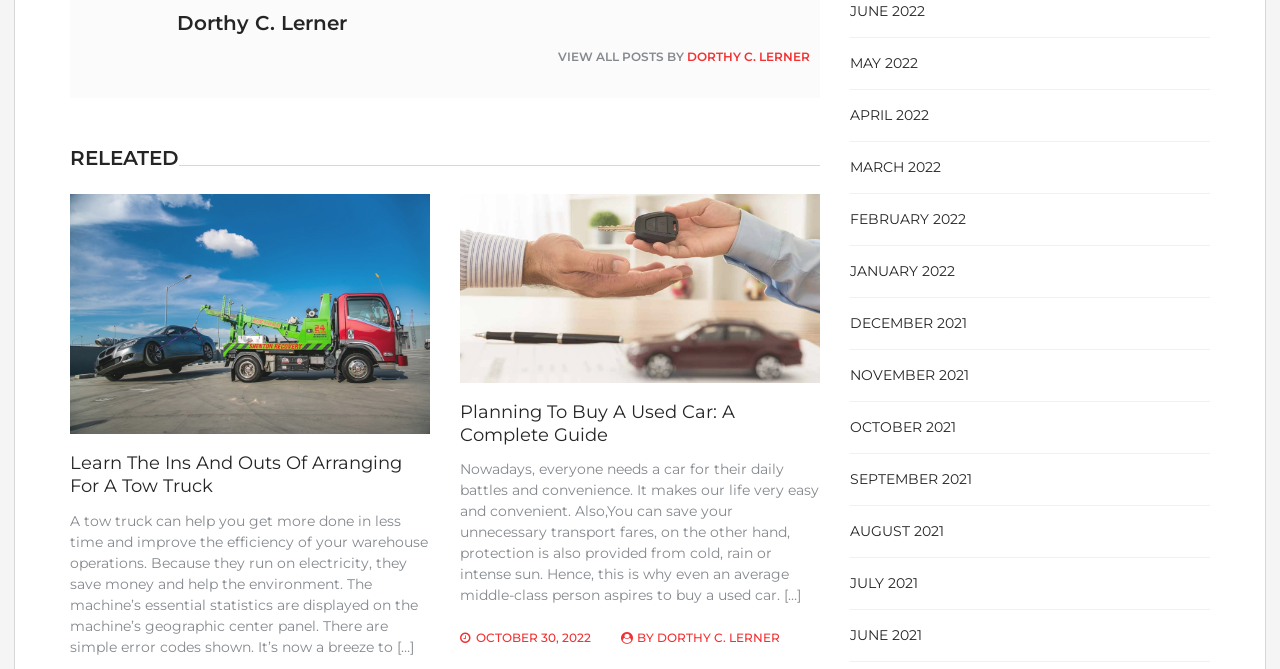Find the bounding box coordinates of the clickable area that will achieve the following instruction: "View posts from October 2022".

[0.372, 0.942, 0.462, 0.965]